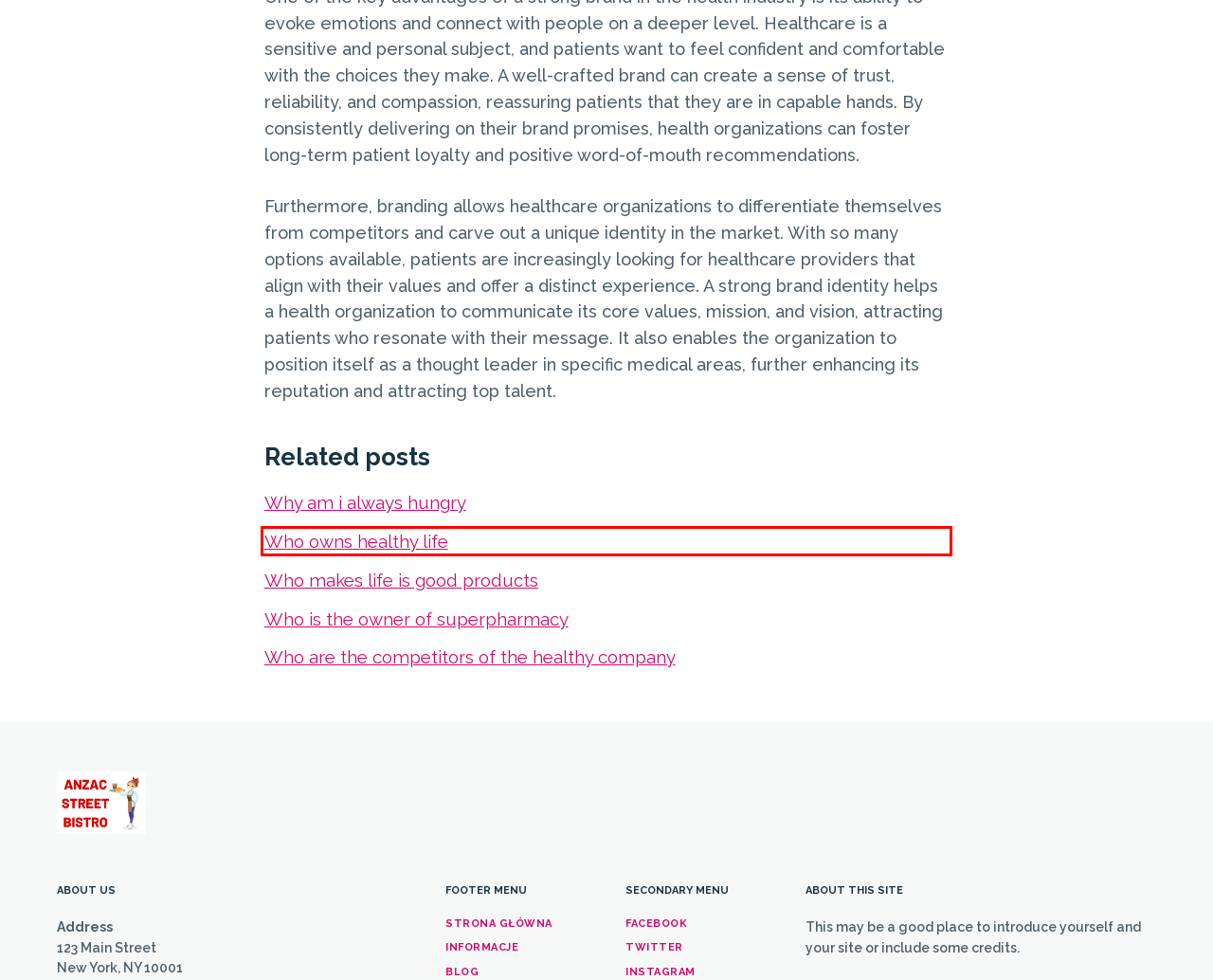Given a screenshot of a webpage with a red bounding box, please pick the webpage description that best fits the new webpage after clicking the element inside the bounding box. Here are the candidates:
A. Kontakt
B. Blog
C. Who are the competitors of the healthy company
D. Who makes life is good products
E. Who owns healthy life
F. Informacje
G. Who is the owner of superpharmacy
H. Why am i always hungry

E